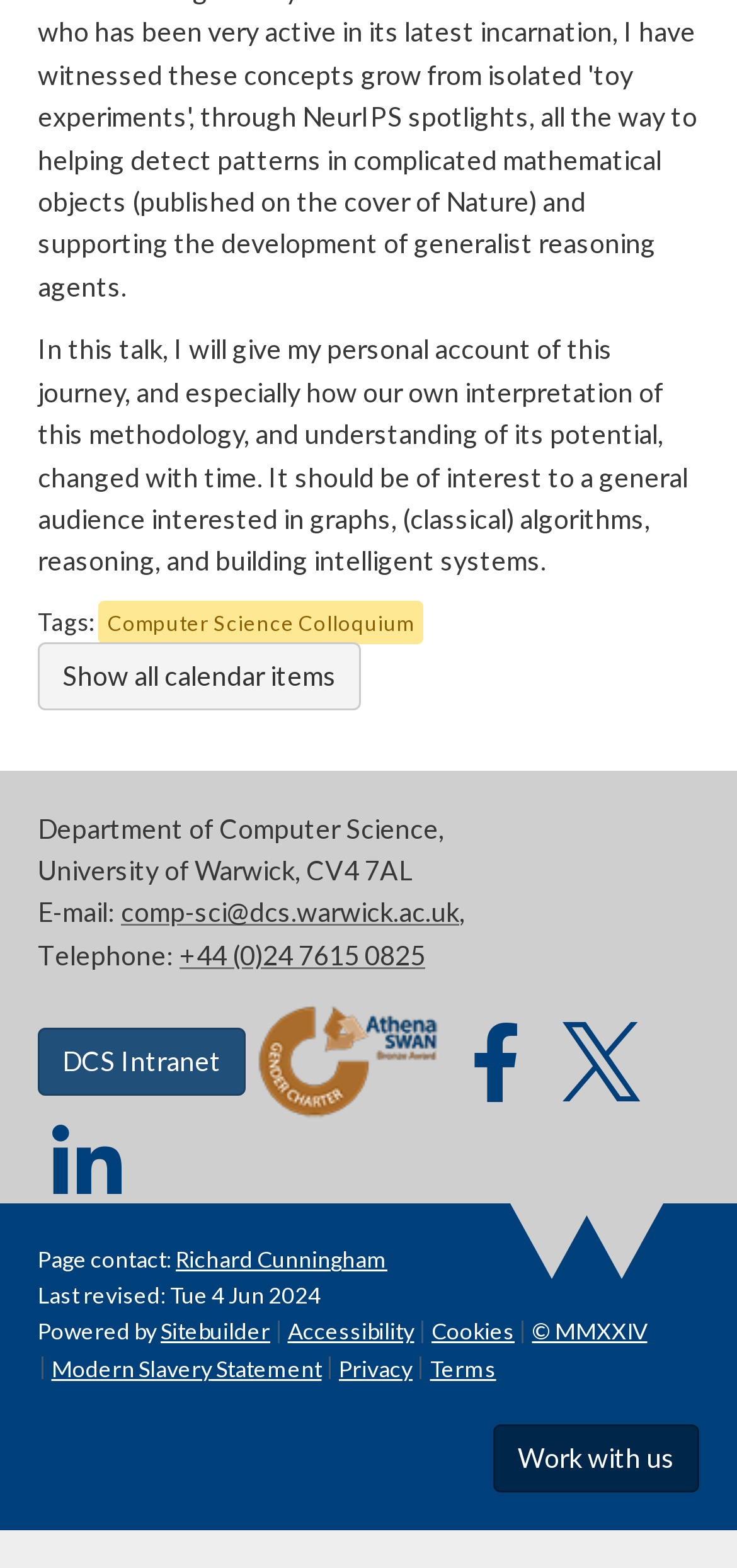Identify the bounding box coordinates of the part that should be clicked to carry out this instruction: "Visit the DCS Intranet".

[0.051, 0.655, 0.333, 0.699]